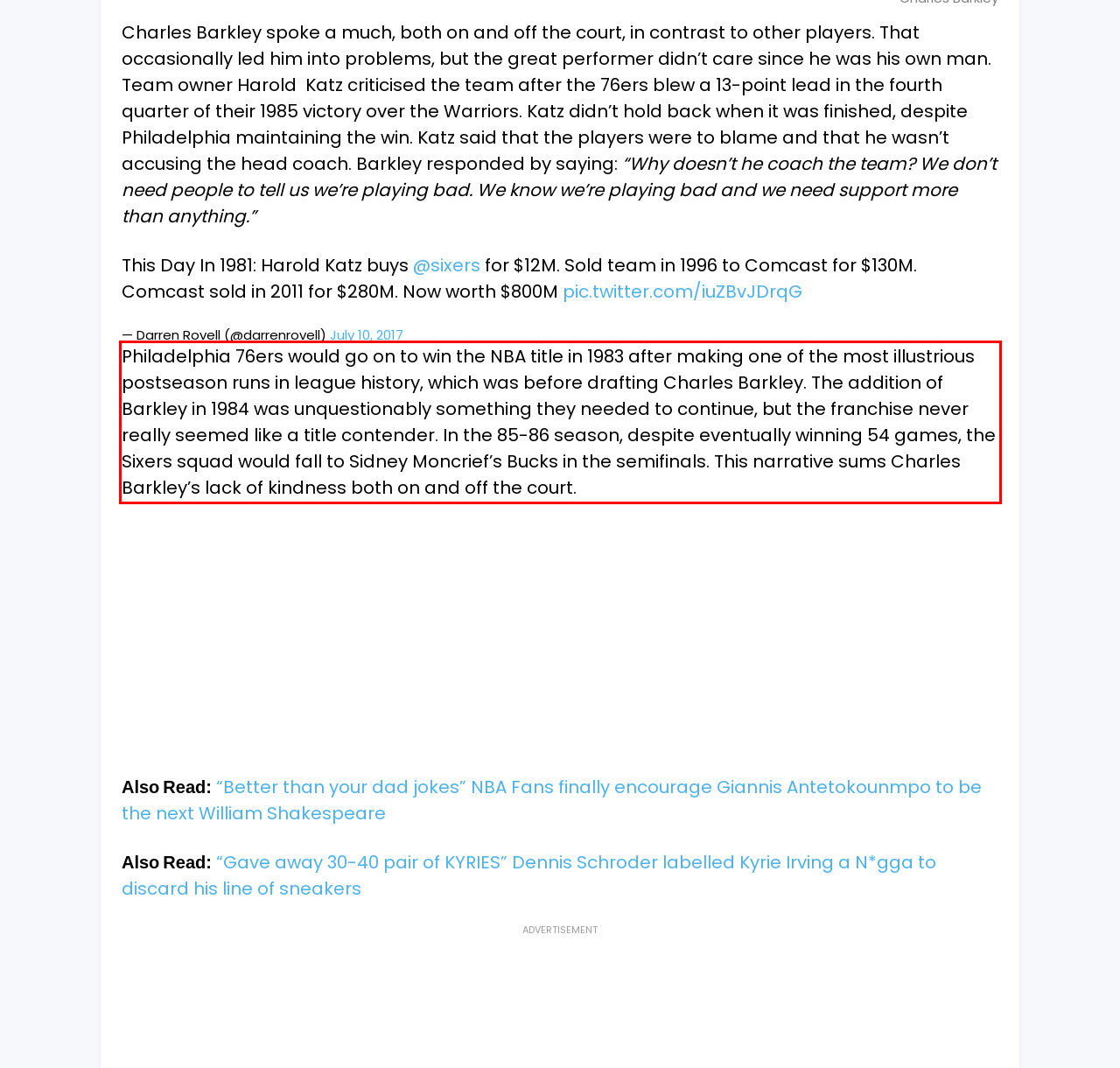Analyze the webpage screenshot and use OCR to recognize the text content in the red bounding box.

Philadelphia 76ers would go on to win the NBA title in 1983 after making one of the most illustrious postseason runs in league history, which was before drafting Charles Barkley. The addition of Barkley in 1984 was unquestionably something they needed to continue, but the franchise never really seemed like a title contender. In the 85-86 season, despite eventually winning 54 games, the Sixers squad would fall to Sidney Moncrief’s Bucks in the semifinals. This narrative sums Charles Barkley’s lack of kindness both on and off the court.